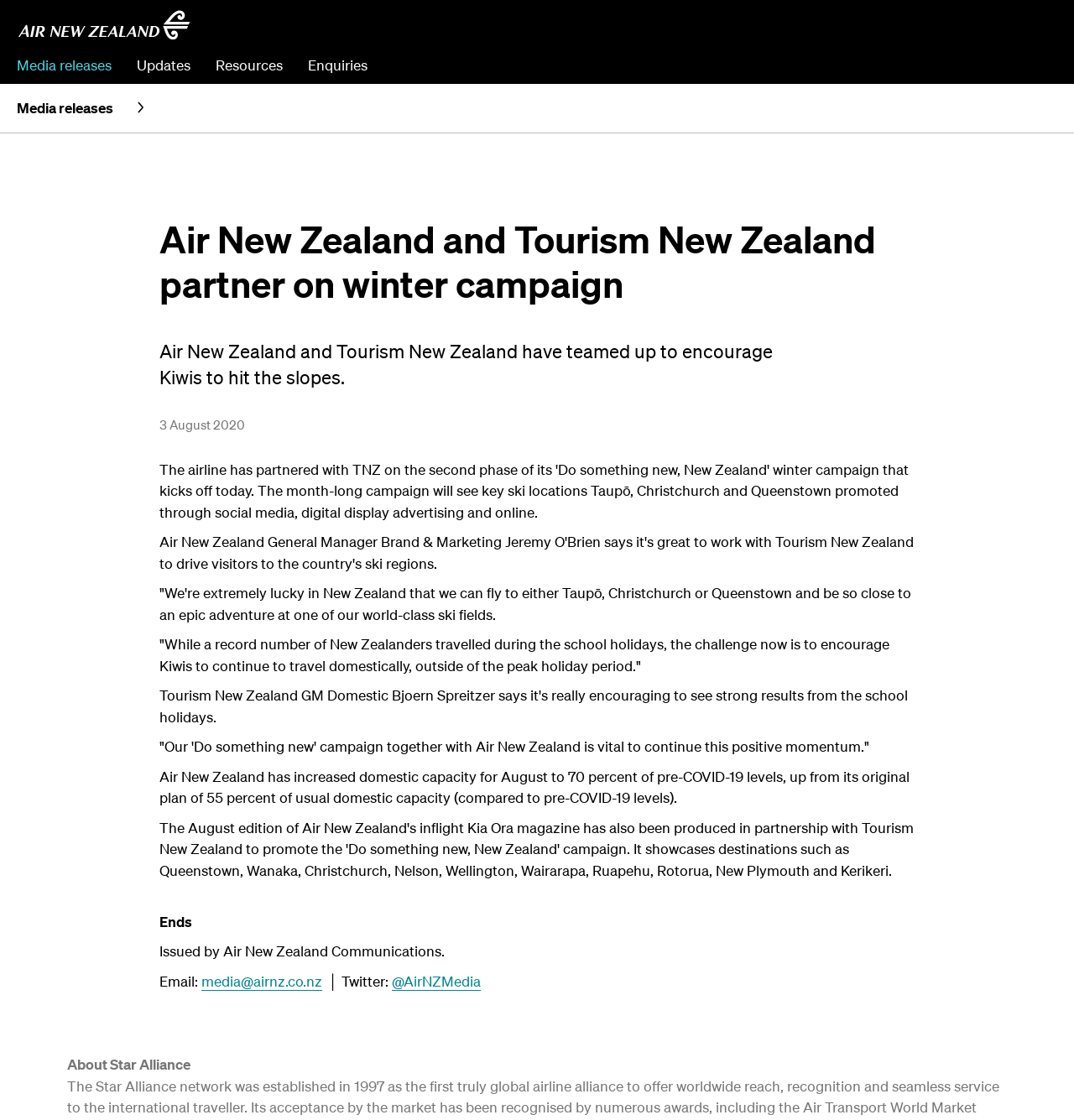Locate the bounding box coordinates of the clickable area needed to fulfill the instruction: "View Resources".

[0.201, 0.048, 0.263, 0.067]